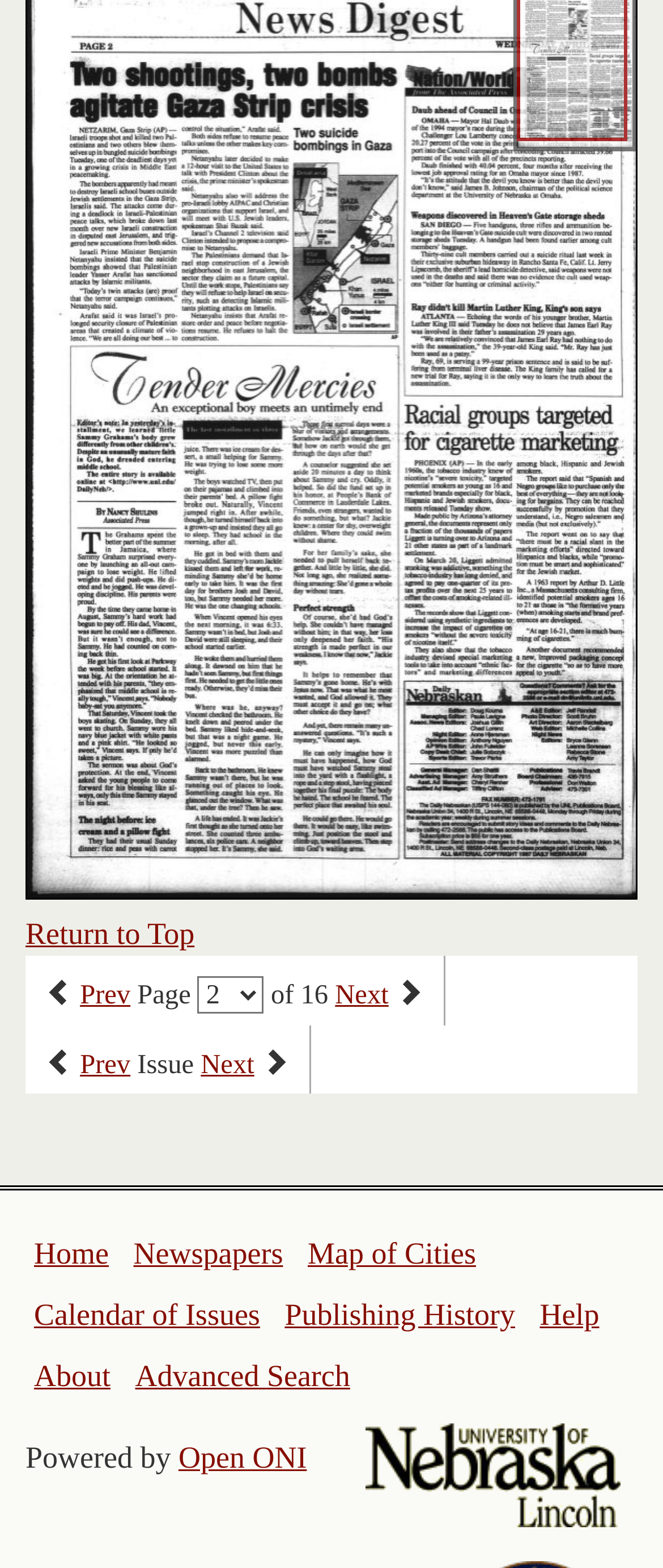What is the current page number?
Answer the question with a single word or phrase, referring to the image.

1